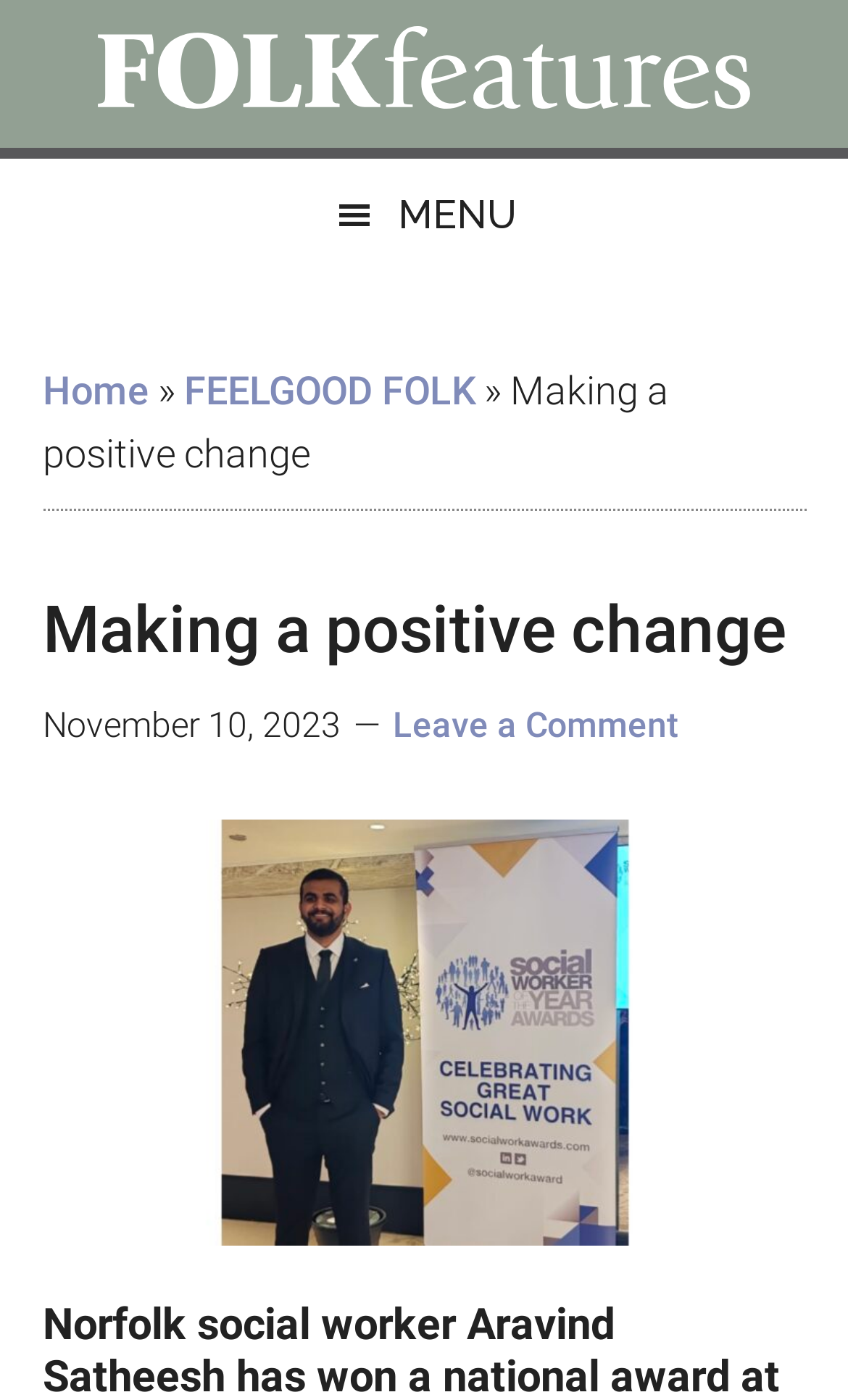Summarize the webpage comprehensively, mentioning all visible components.

The webpage is about a news article titled "Making a positive change" and features a story about Aravind Satheesh, who has won the Student Social Worker of the Year Award. 

At the top left corner, there are four "Skip to" links, which are "Skip to main content", "Skip to secondary menu", "Skip to primary sidebar", and "Skip to footer". 

Below these links, there is a prominent link to the "Folk Features Homepage" with an accompanying image. 

To the right of the image, there is a static text "Uplifting stories for Norfolk and Suffolk". 

On the top right corner, there is a menu button with a hamburger icon. When expanded, it reveals a menu with links to "Home", "FEELGOOD FOLK", and a heading "Making a positive change". 

Below the menu, the main article begins with a heading "Making a positive change" and a subheading with the date "November 10, 2023". The article text is not provided in the accessibility tree, but it likely tells the story of Aravind Satheesh's achievement. 

At the bottom of the article, there is a link to "Leave a Comment".